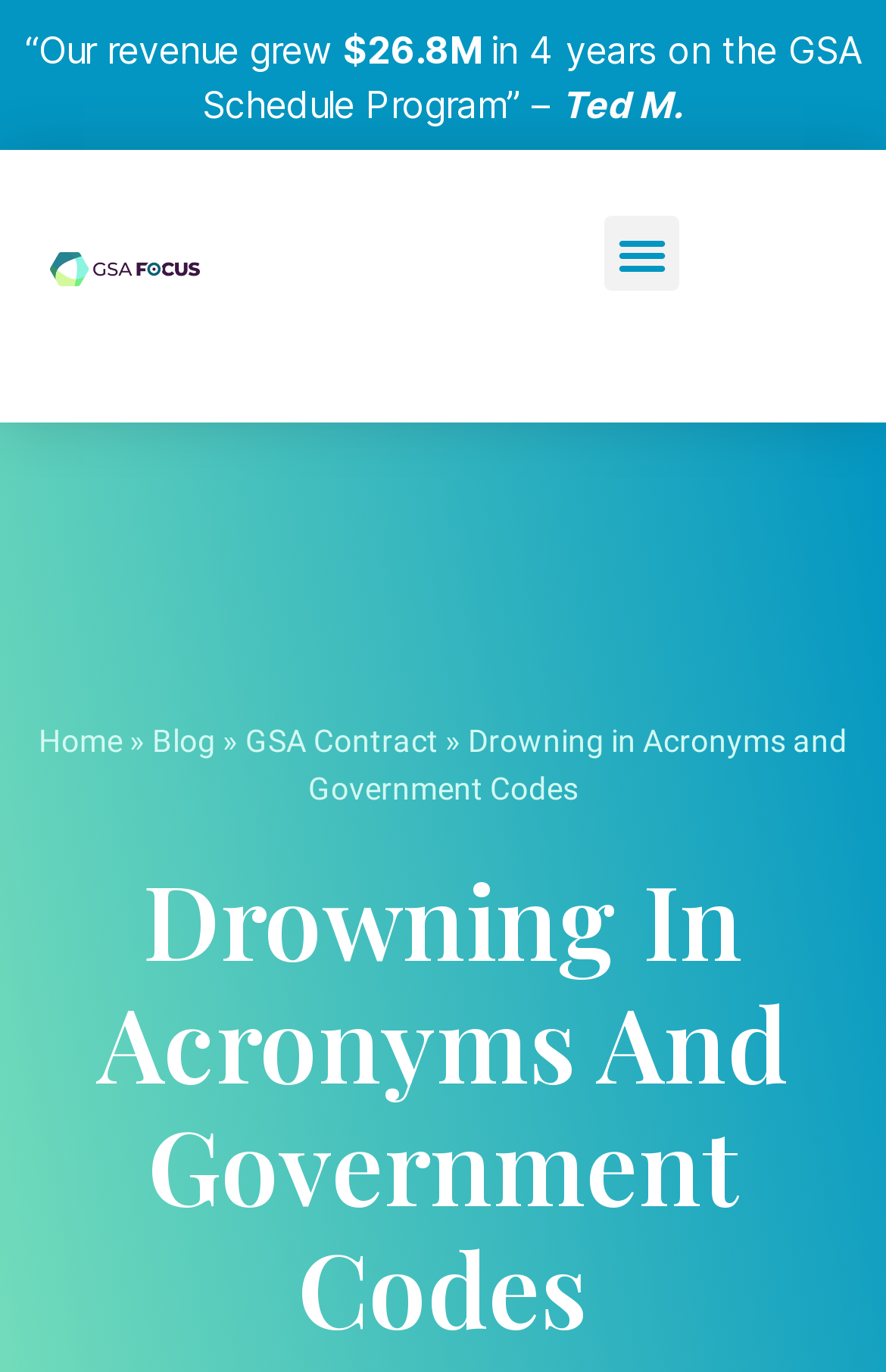What is the logo on the top left corner?
Answer briefly with a single word or phrase based on the image.

GSA Focus Logo